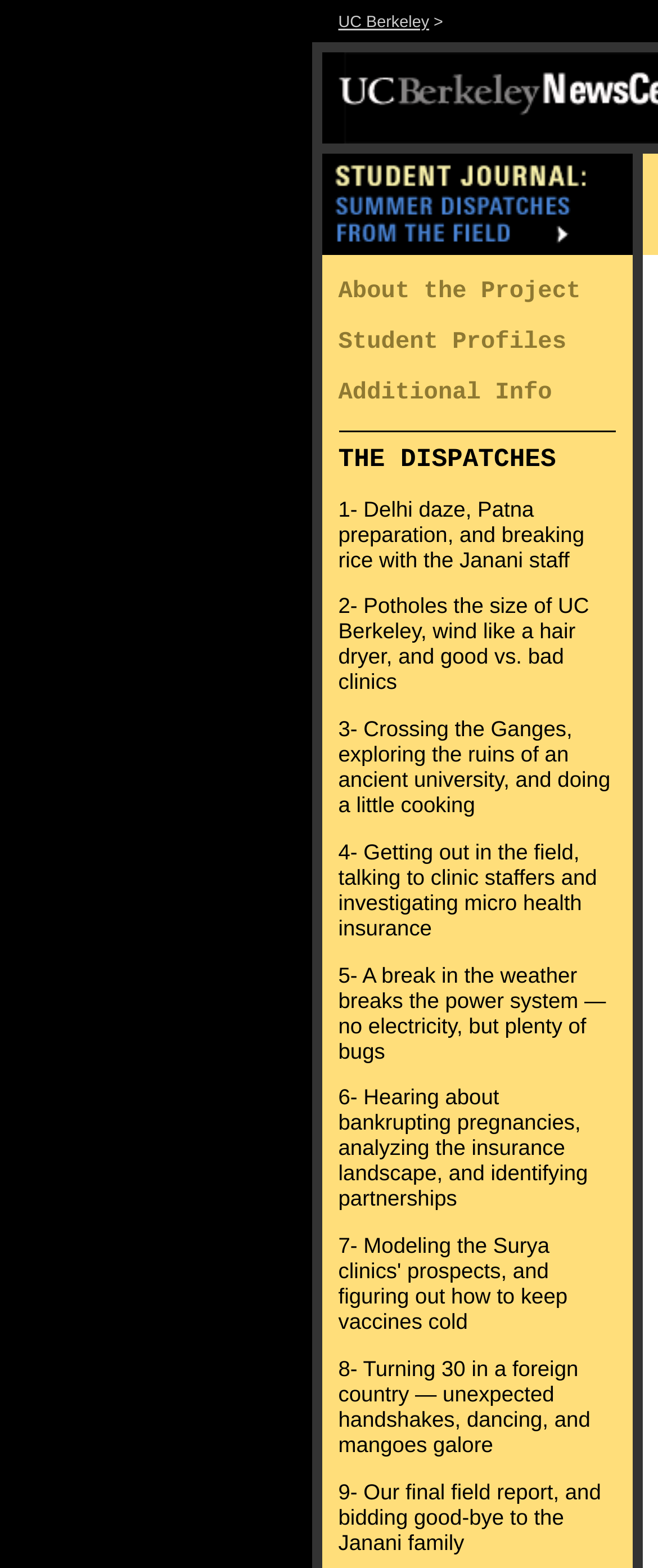Respond with a single word or phrase to the following question:
How many horizontal separators are there?

1